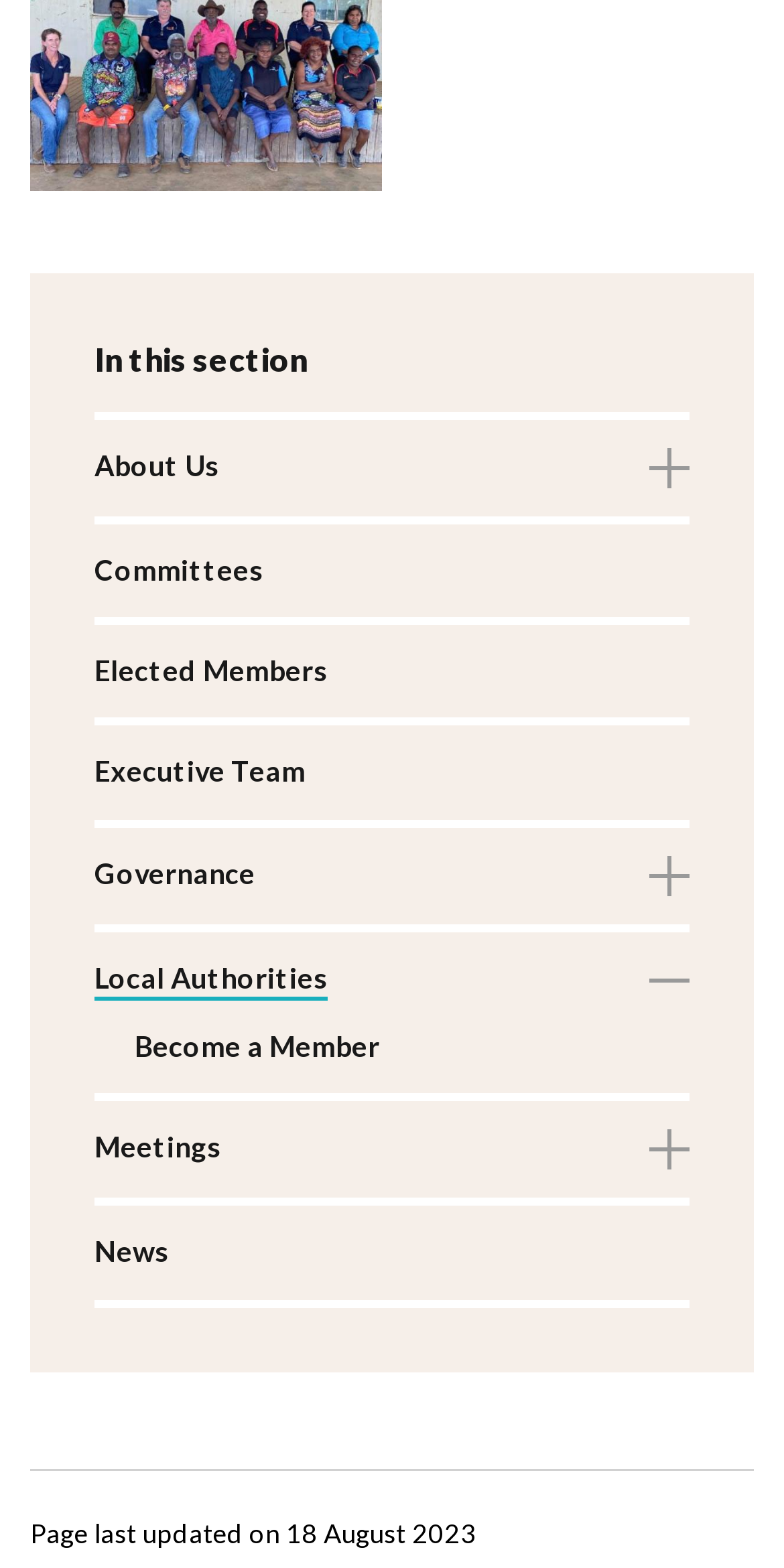Please identify the bounding box coordinates of the area I need to click to accomplish the following instruction: "Become a Member".

[0.172, 0.656, 0.485, 0.68]